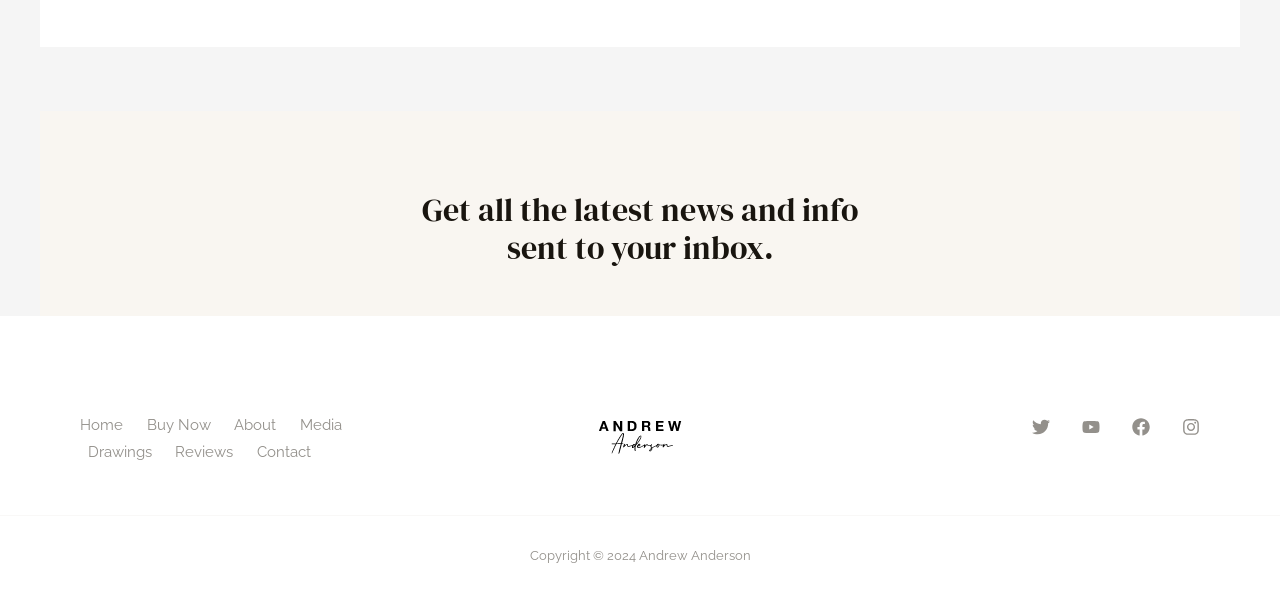Using the provided element description, identify the bounding box coordinates as (top-left x, top-left y, bottom-right x, bottom-right y). Ensure all values are between 0 and 1. Description: Recent News

None